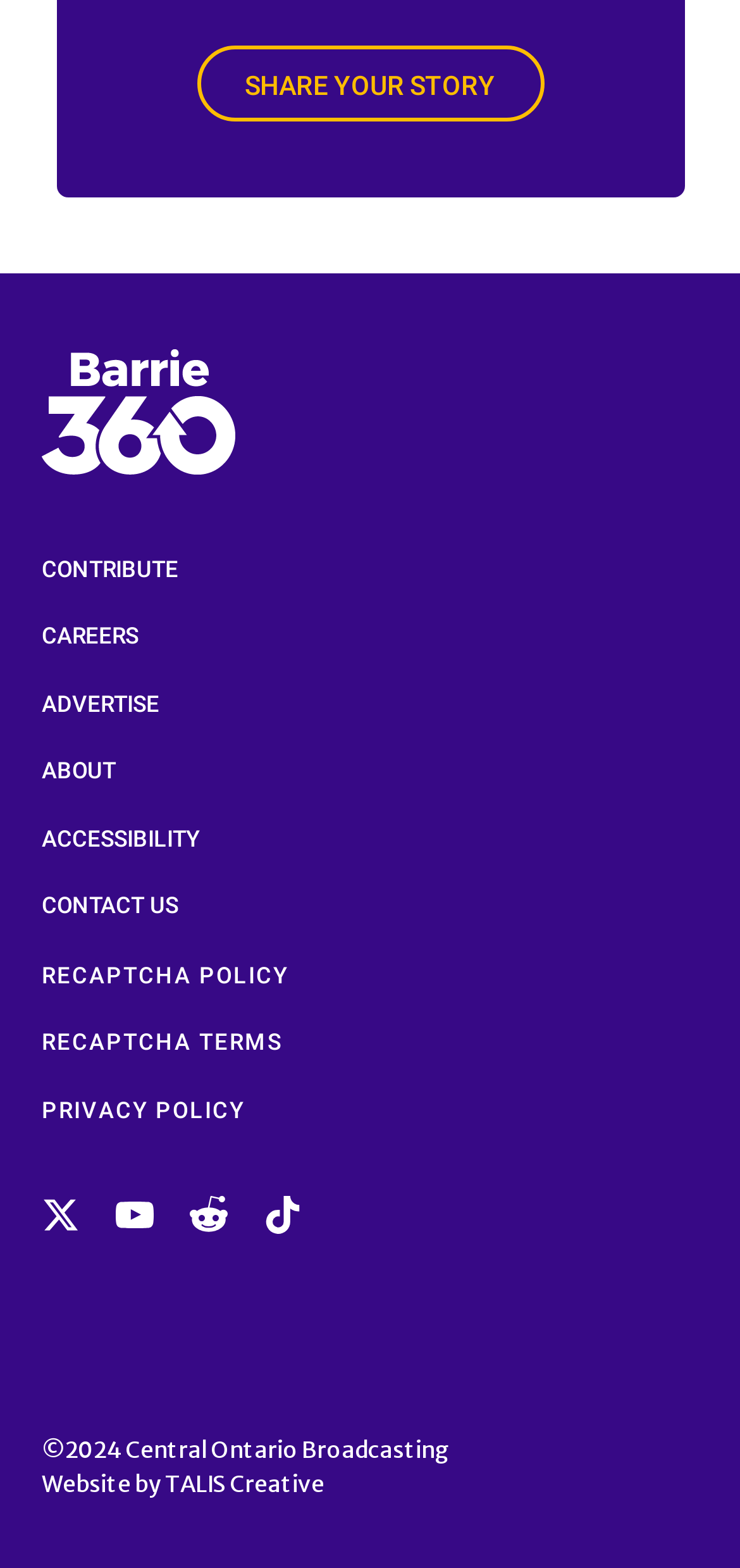Using the element description Share Your Story, predict the bounding box coordinates for the UI element. Provide the coordinates in (top-left x, top-left y, bottom-right x, bottom-right y) format with values ranging from 0 to 1.

[0.265, 0.029, 0.735, 0.077]